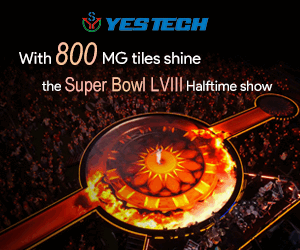What shape is the design of the banner?
Answer the question with a detailed and thorough explanation.

The caption describes the layout of the banner as showcasing an eye-catching circular design illuminated by fiery accents, which suggests that the design of the banner is circular in shape.